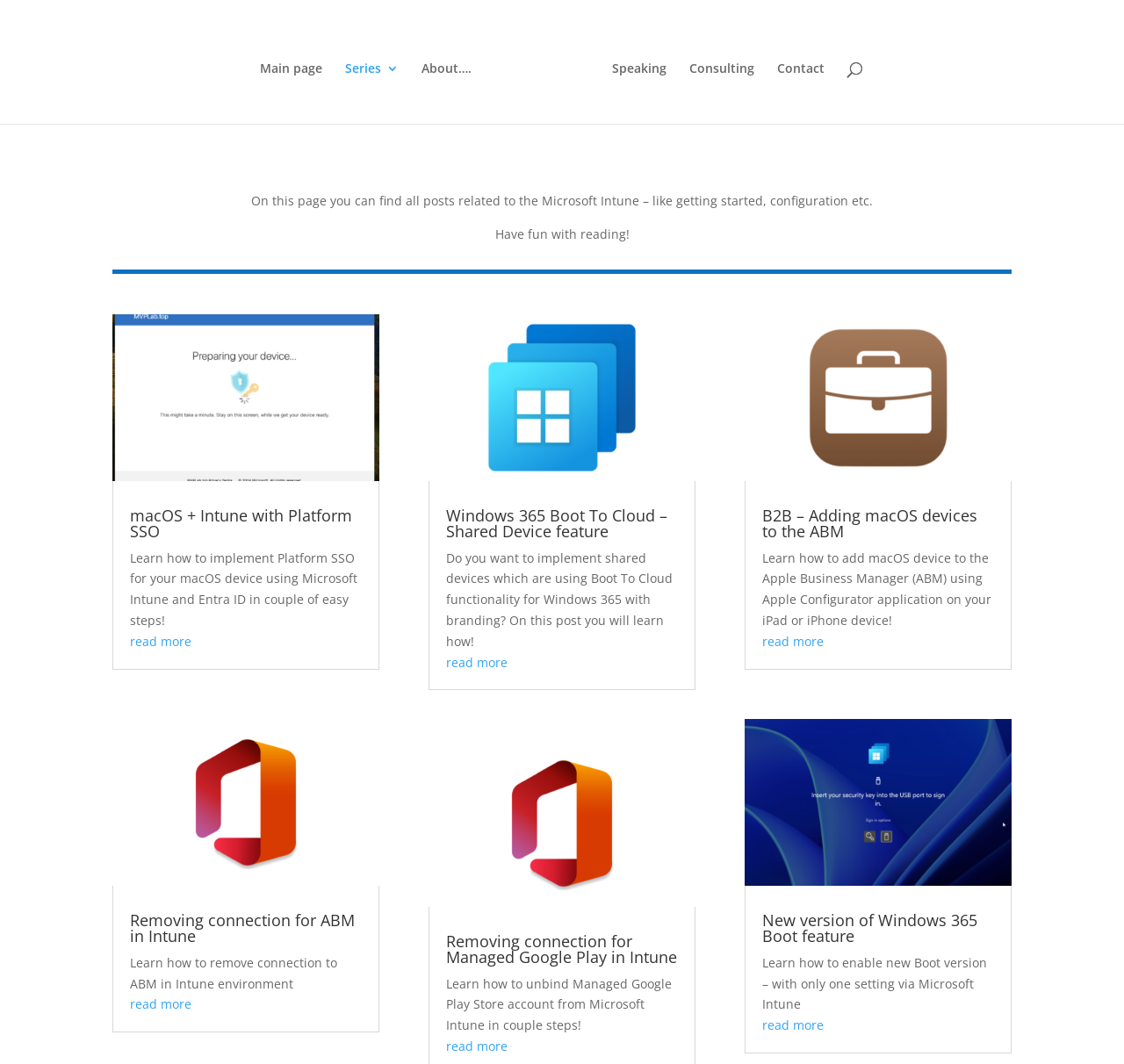What is the topic of the first article?
Using the information from the image, answer the question thoroughly.

The first article's heading and link text both mention 'macOS + Intune with Platform SSO', indicating that the article is about implementing Platform SSO for macOS devices using Microsoft Intune and Entra ID.